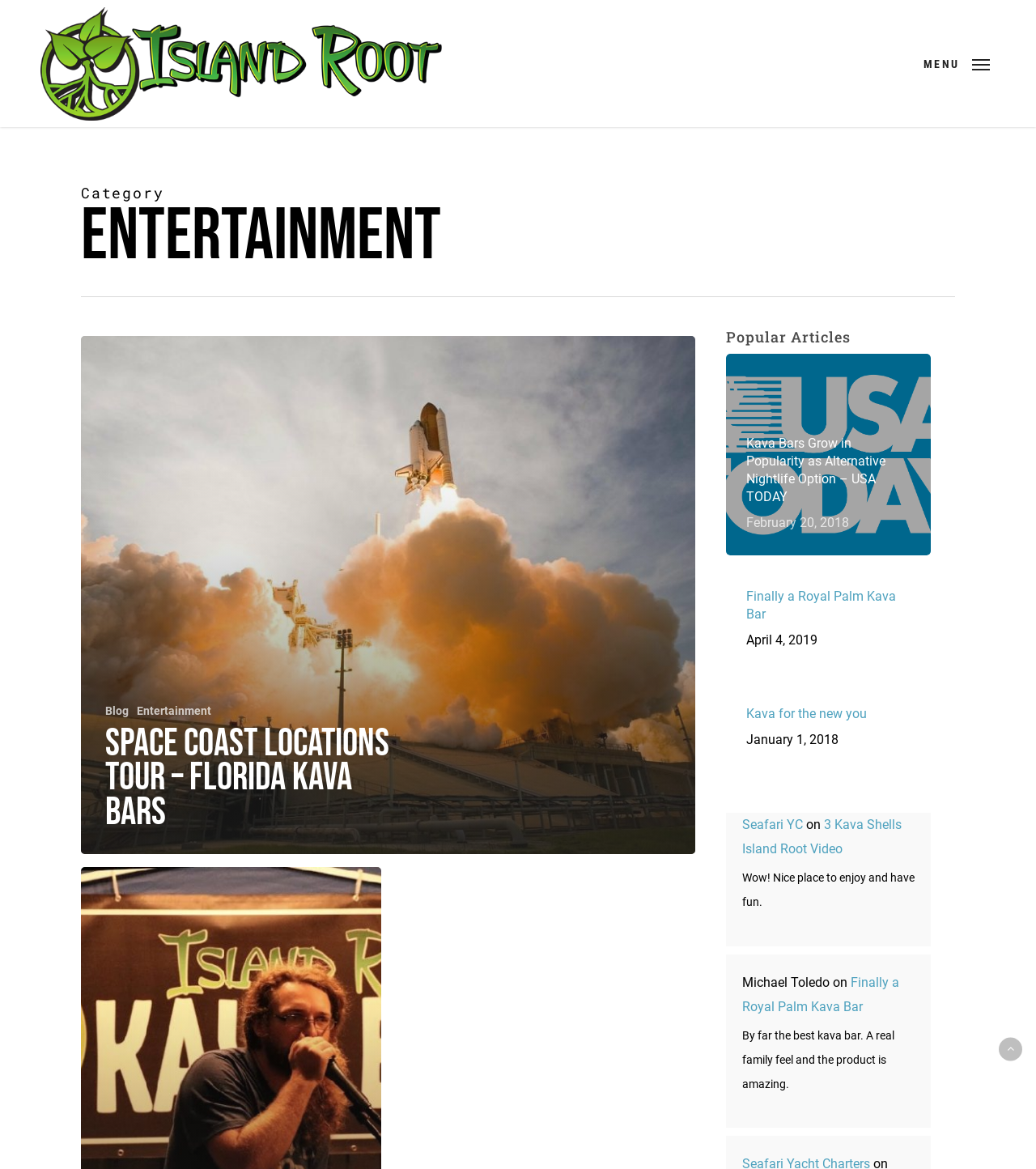Determine the bounding box coordinates for the area you should click to complete the following instruction: "Read the article about Space Coast Locations Tour".

[0.078, 0.287, 0.671, 0.731]